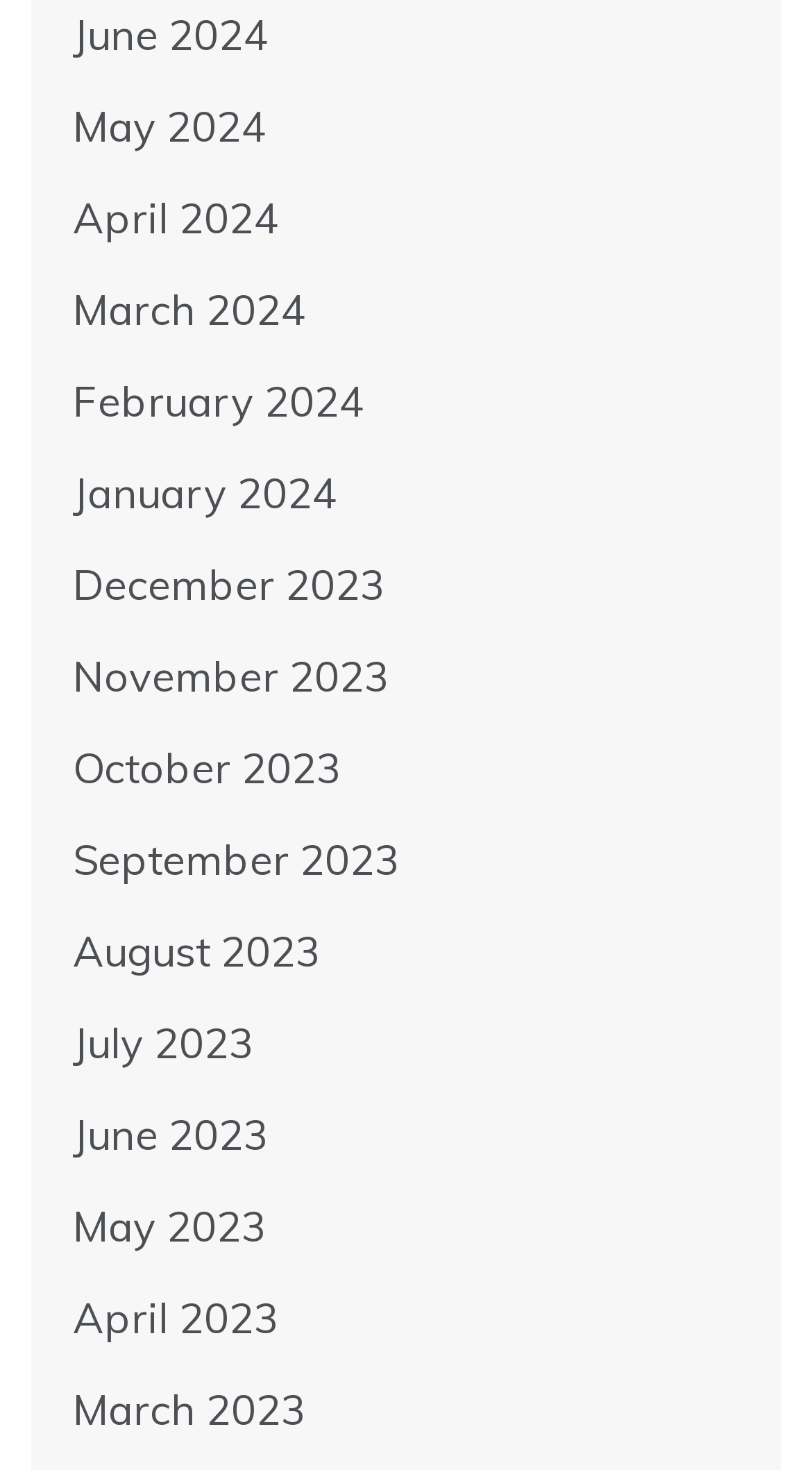How many links are there in total? Based on the screenshot, please respond with a single word or phrase.

14